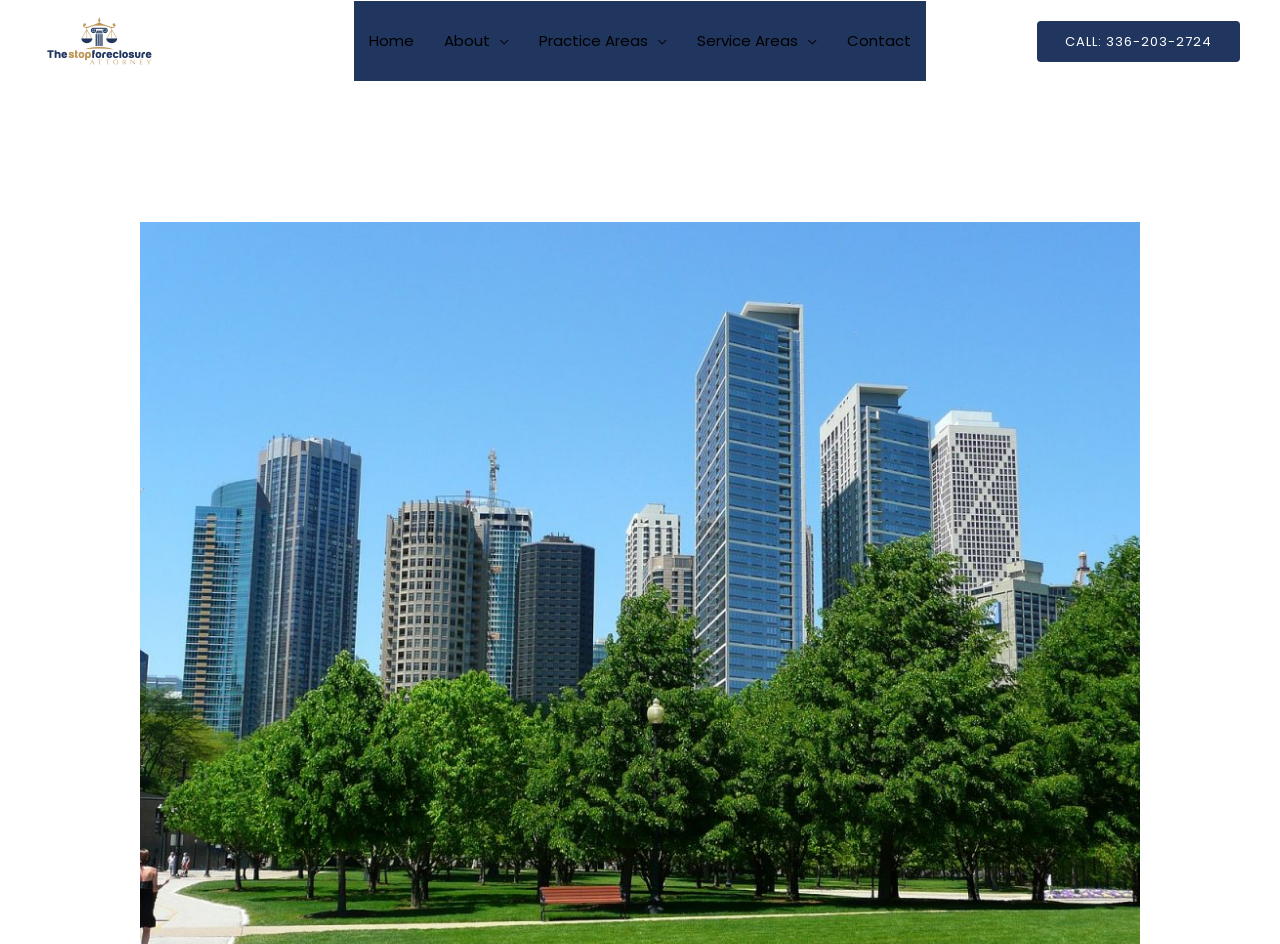Summarize the contents and layout of the webpage in detail.

The webpage is about foreclosure in Illinois, specifically discussing how long the foreclosure process takes in the state. At the top-left corner, there is a link to "The stop foreclosure attorney" accompanied by an image with the same description. 

Below this, a navigation menu is situated, spanning across the top of the page. This menu consists of five links: "Home", "About", "Practice Areas", "Service Areas", and "Contact", arranged from left to right.

On the right side of the page, near the top, there is a prominent call-to-action link "CALL: 336-203-2724", encouraging visitors to take action.